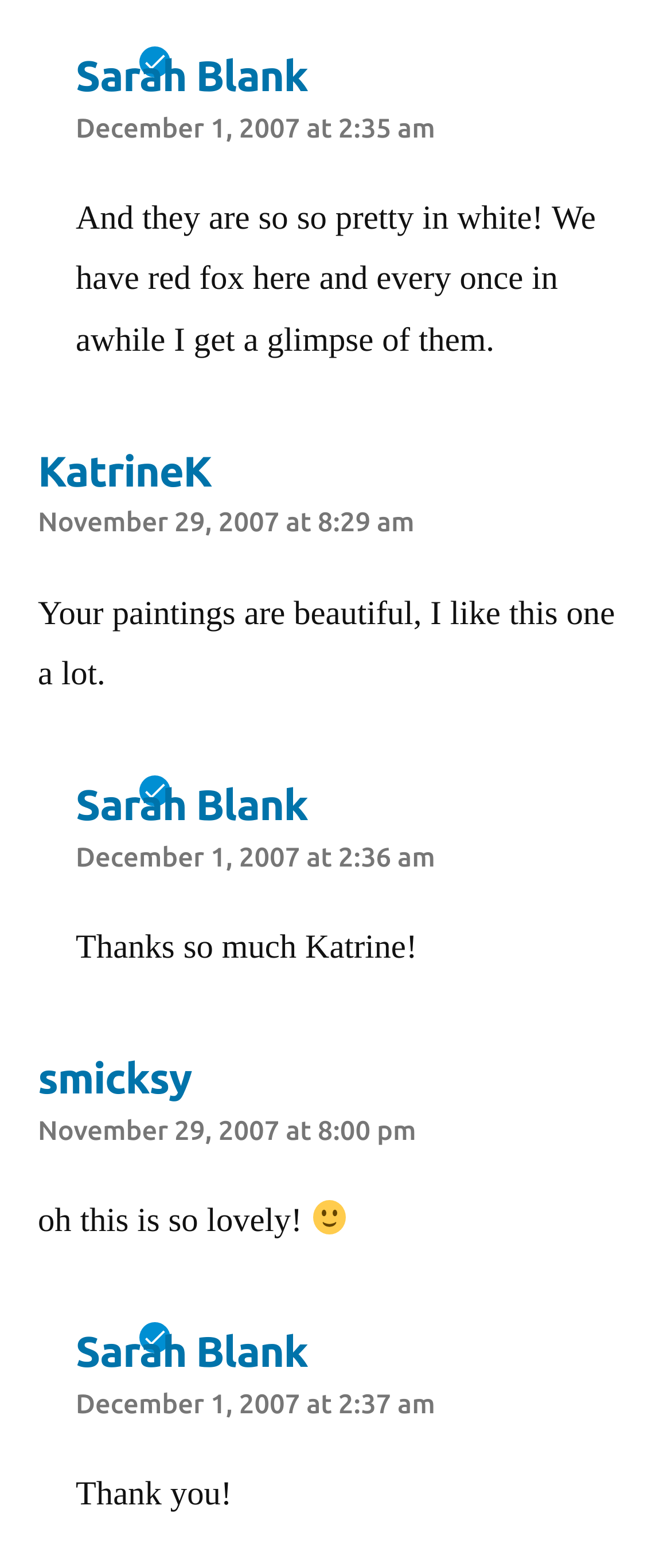Provide a one-word or short-phrase answer to the question:
Who commented on November 29, 2007 at 8:29 am?

KatrineK